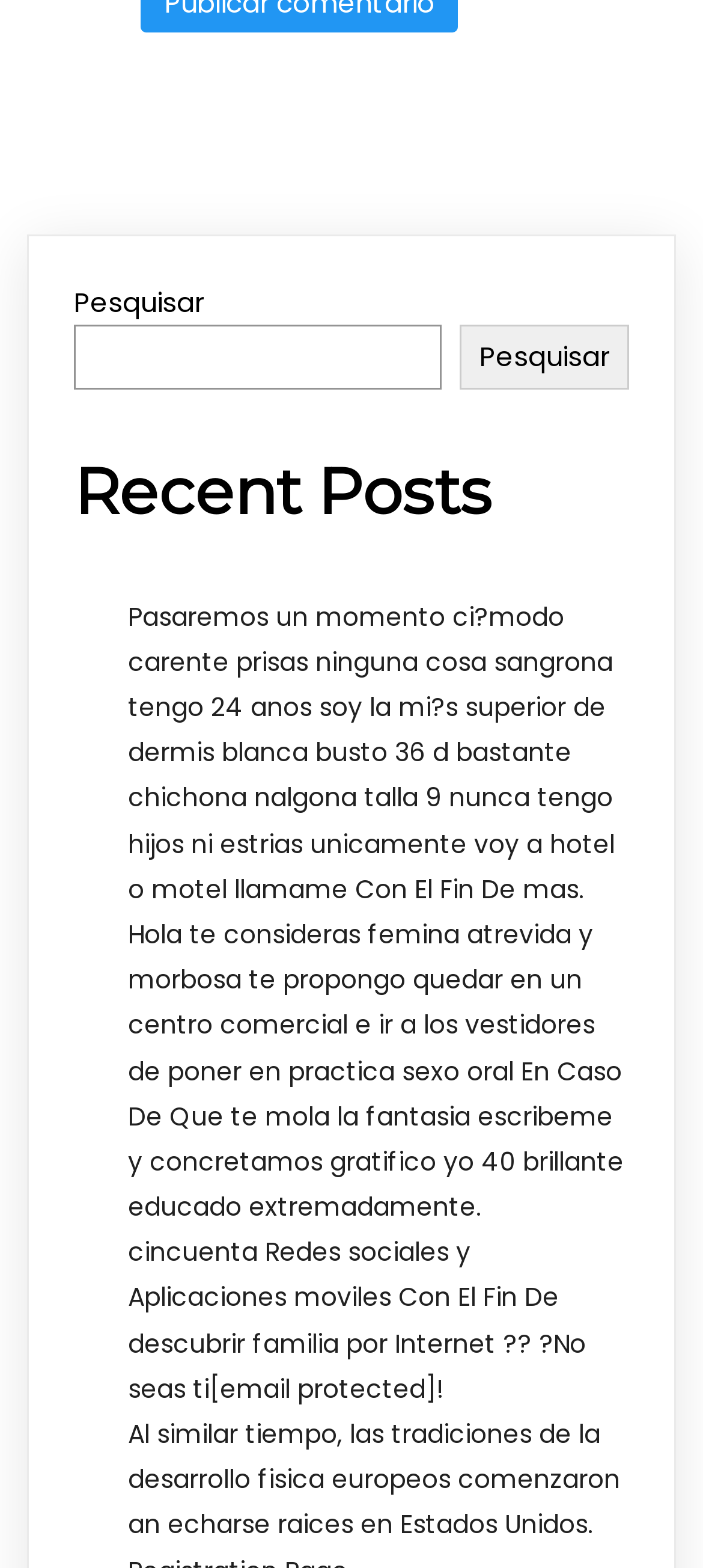What is the purpose of the search box?
From the image, respond with a single word or phrase.

Search posts